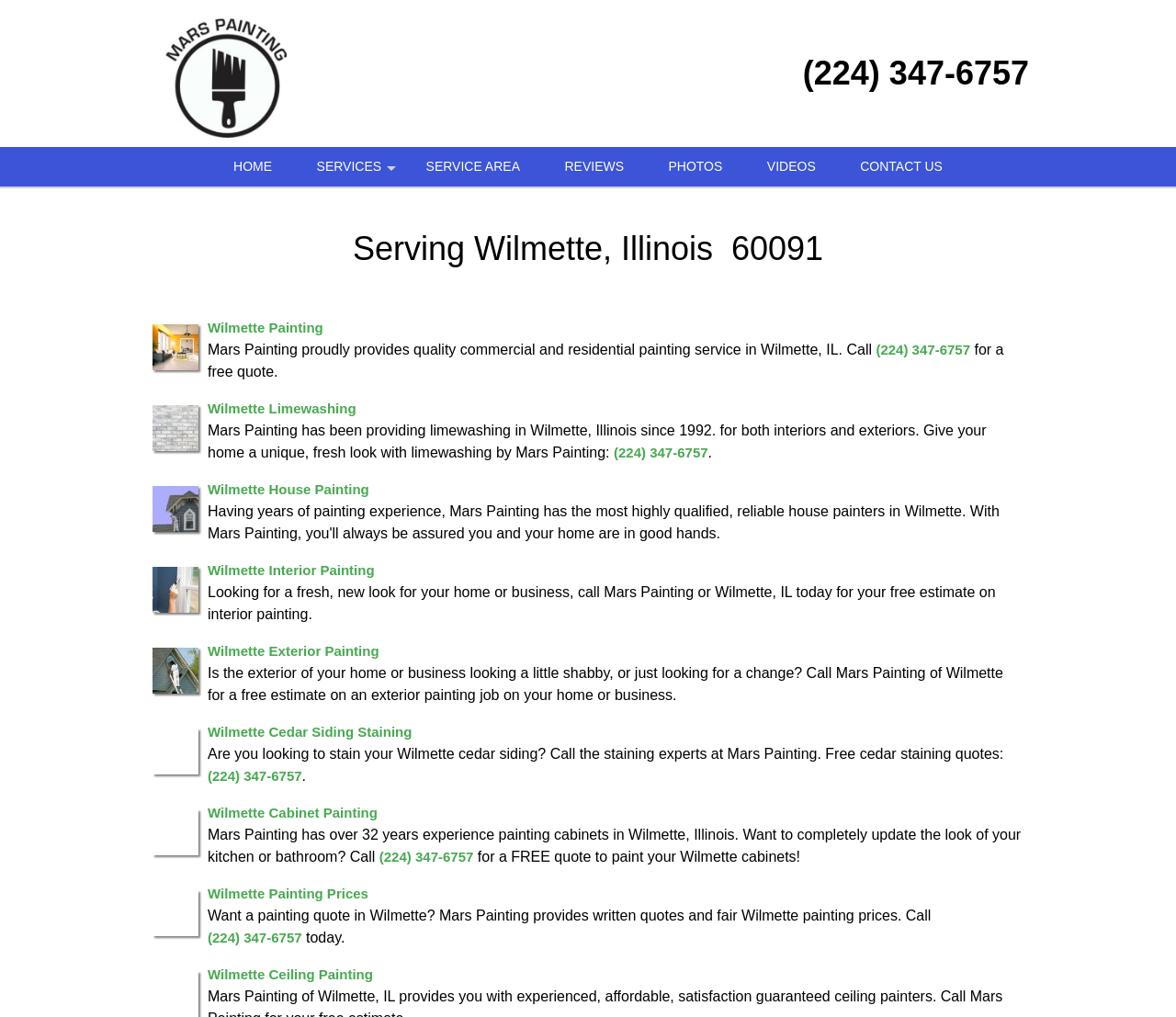Please identify the bounding box coordinates of the region to click in order to complete the given instruction: "Get a free quote". The coordinates should be four float numbers between 0 and 1, i.e., [left, top, right, bottom].

[0.745, 0.336, 0.825, 0.351]